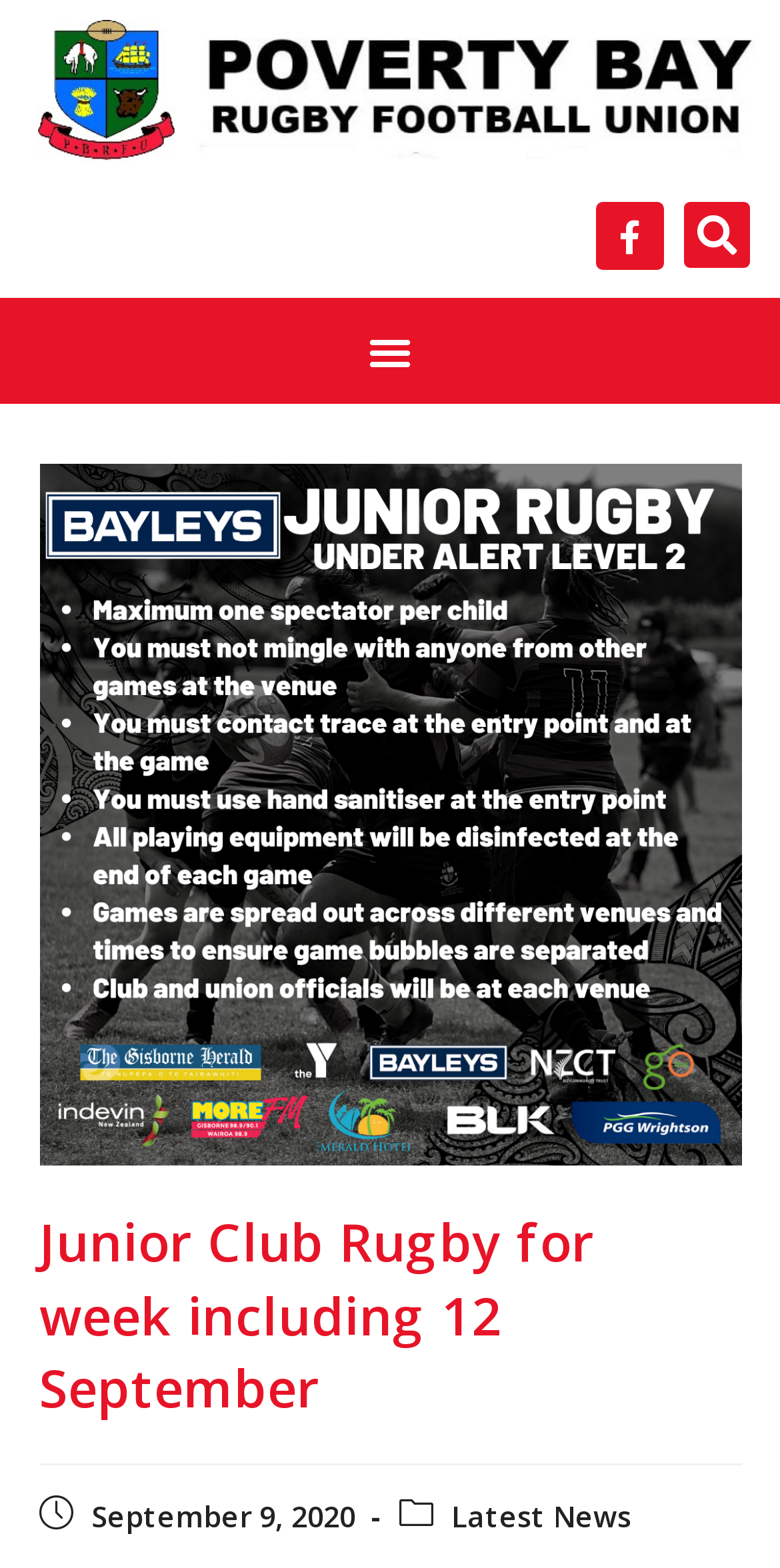Predict the bounding box of the UI element that fits this description: "Facebook".

[0.764, 0.129, 0.851, 0.173]